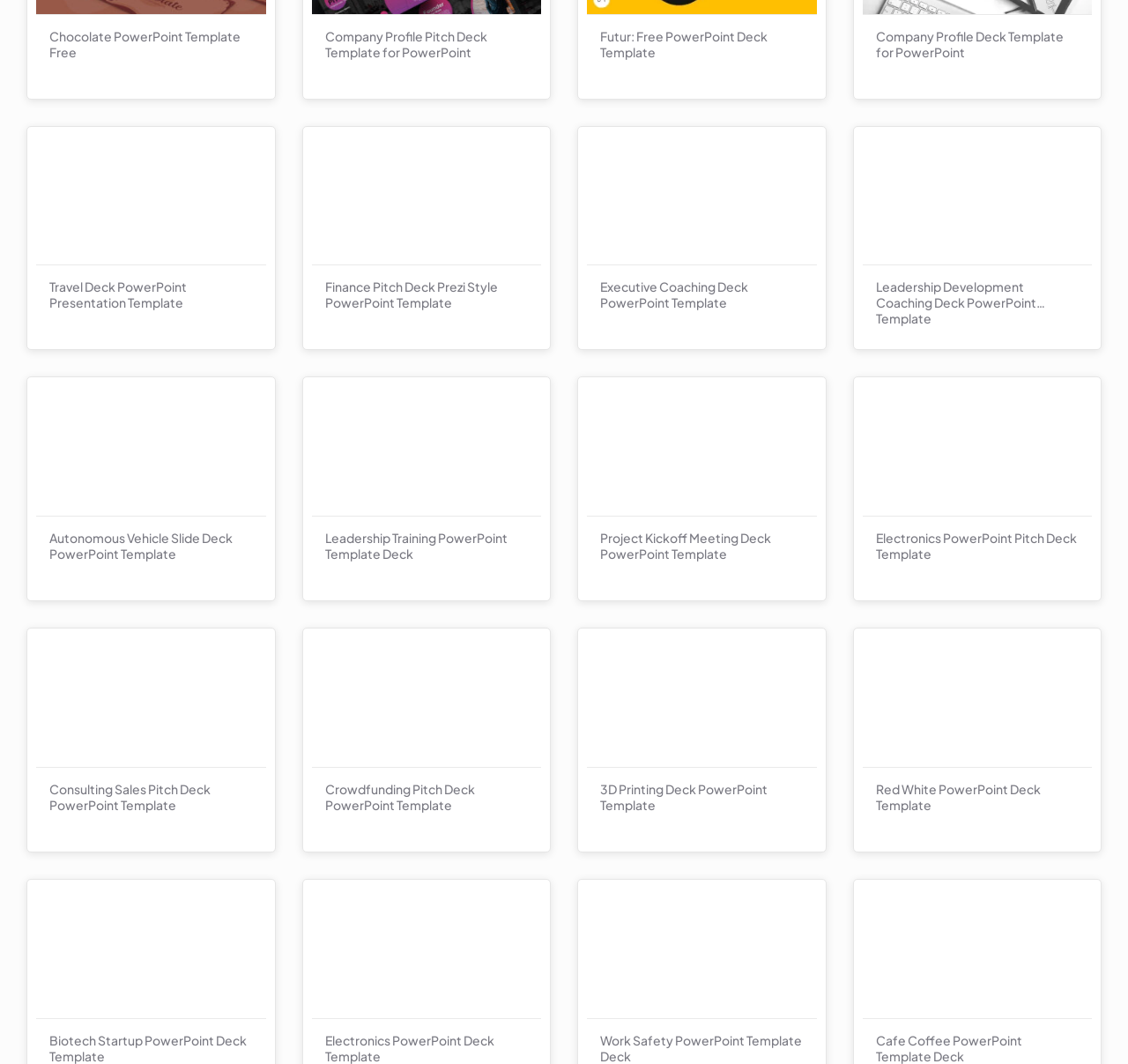Identify the bounding box for the element characterized by the following description: "alt="cafe theme powerpoint template"".

[0.764, 0.835, 0.968, 0.957]